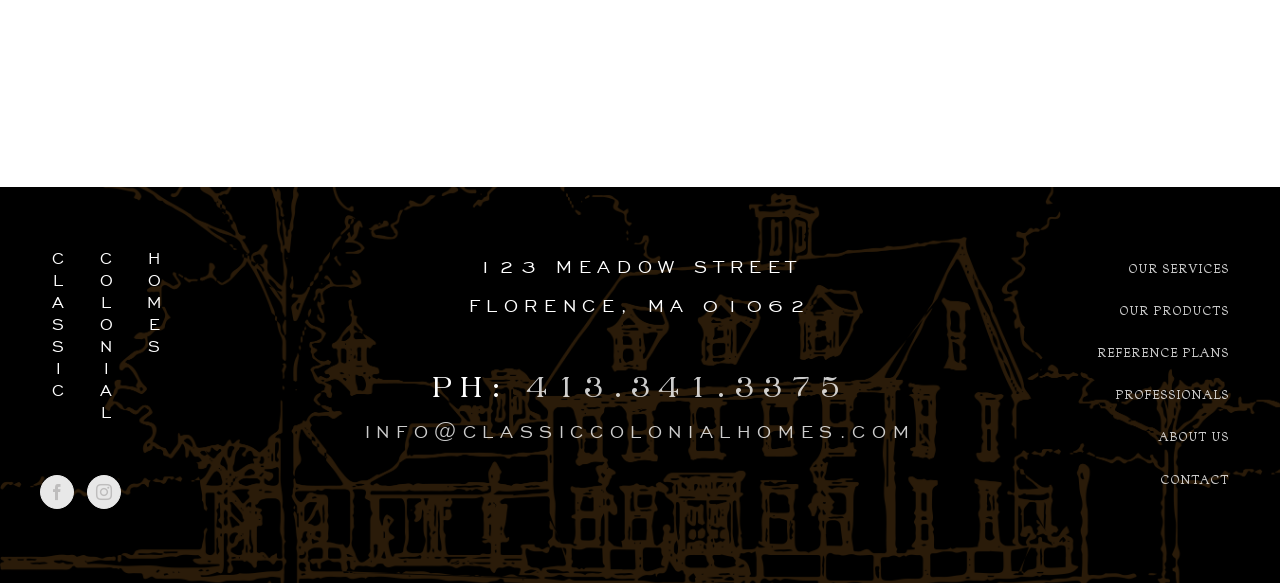Given the element description aria-label="Instagram", predict the bounding box coordinates for the UI element in the webpage screenshot. The format should be (top-left x, top-left y, bottom-right x, bottom-right y), and the values should be between 0 and 1.

[0.068, 0.814, 0.095, 0.873]